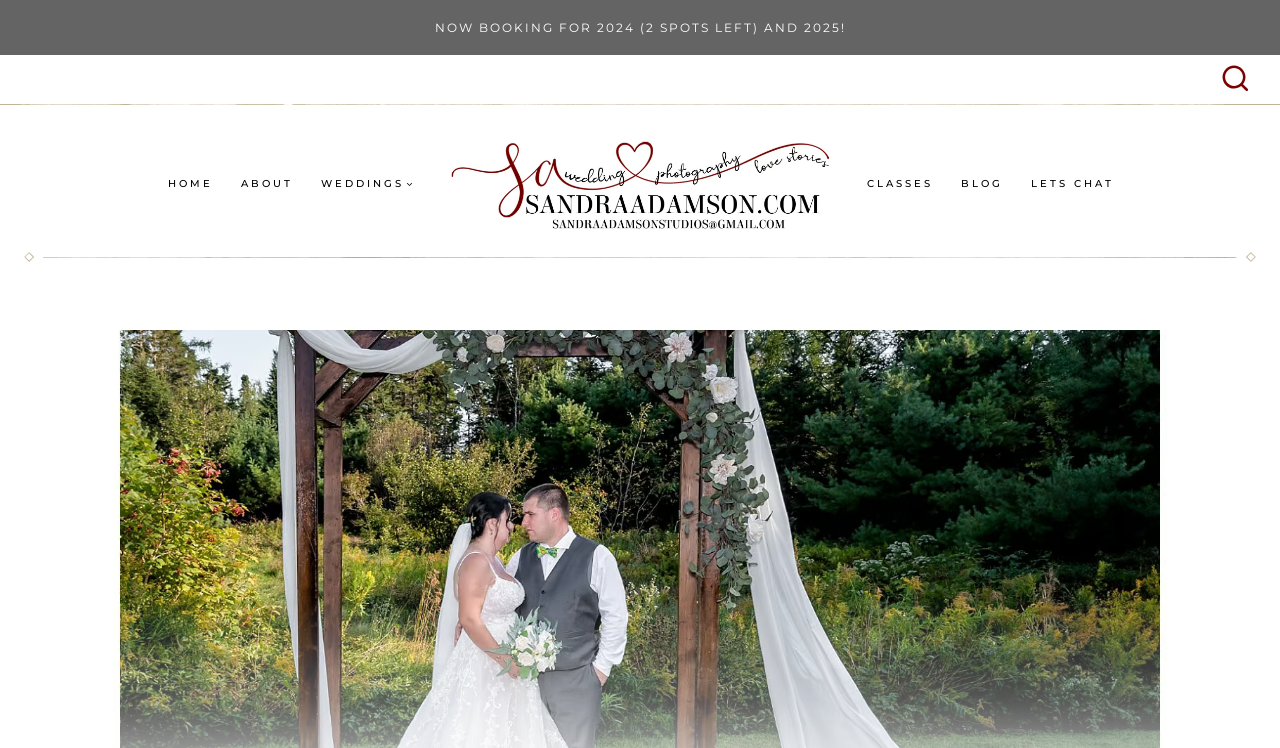Please identify the bounding box coordinates of the element's region that I should click in order to complete the following instruction: "View search form". The bounding box coordinates consist of four float numbers between 0 and 1, i.e., [left, top, right, bottom].

[0.95, 0.08, 0.981, 0.134]